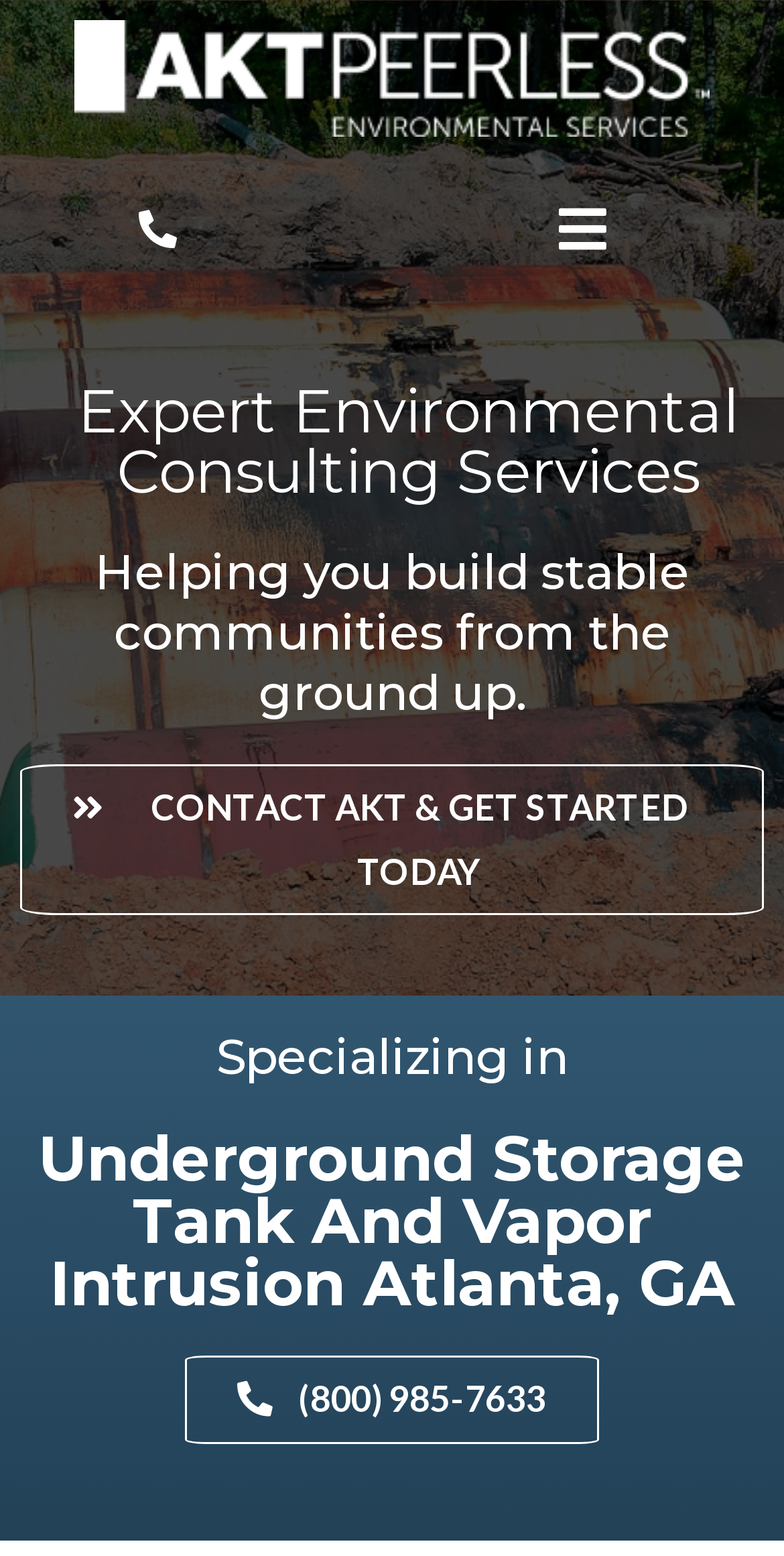From the webpage screenshot, identify the region described by (800) 985-7633. Provide the bounding box coordinates as (top-left x, top-left y, bottom-right x, bottom-right y), with each value being a floating point number between 0 and 1.

[0.236, 0.872, 0.764, 0.928]